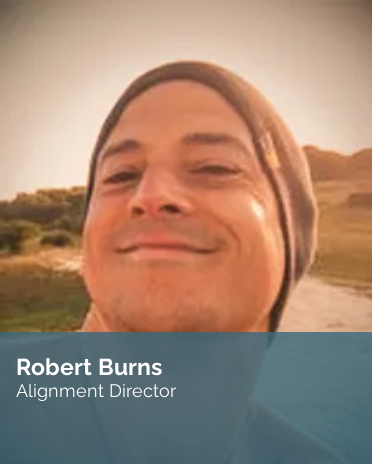Give a one-word or short phrase answer to this question: 
What is Robert Burns expressing?

Warm smile